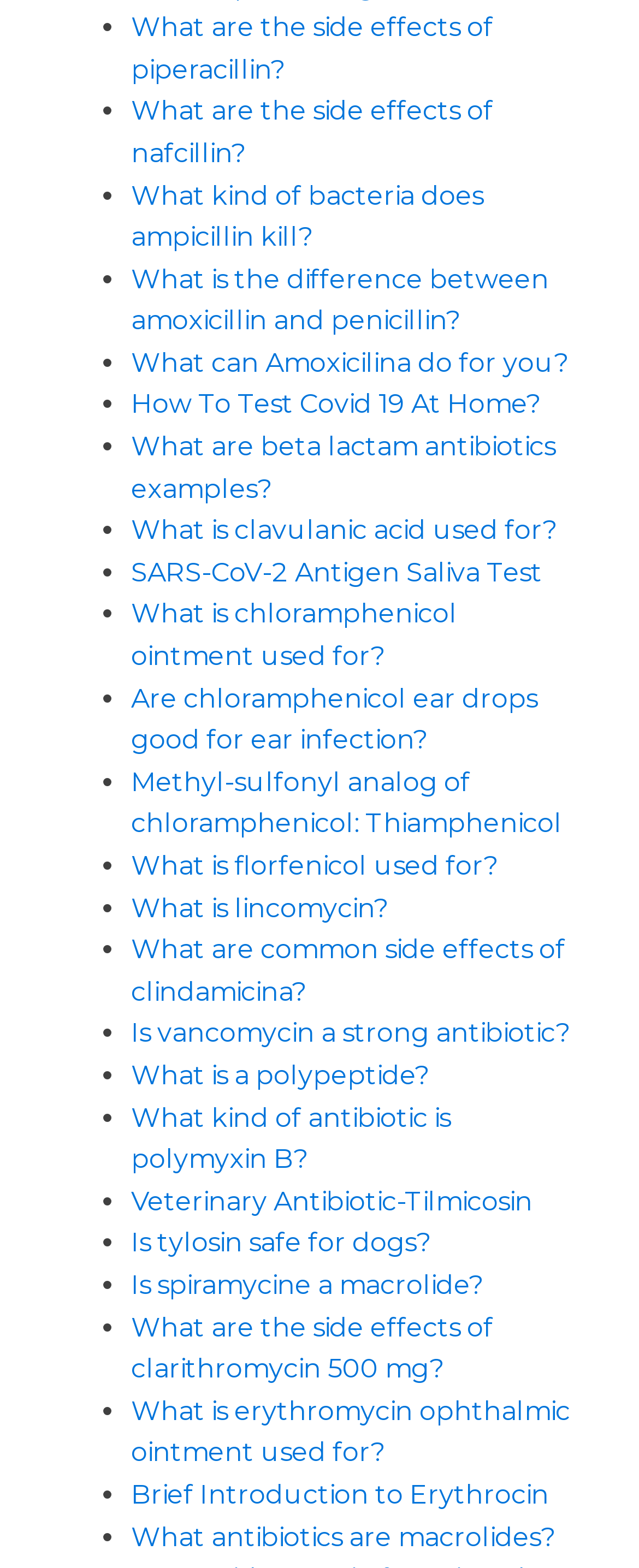Could you locate the bounding box coordinates for the section that should be clicked to accomplish this task: "Click on 'How To Test Covid 19 At Home?'".

[0.205, 0.248, 0.846, 0.268]